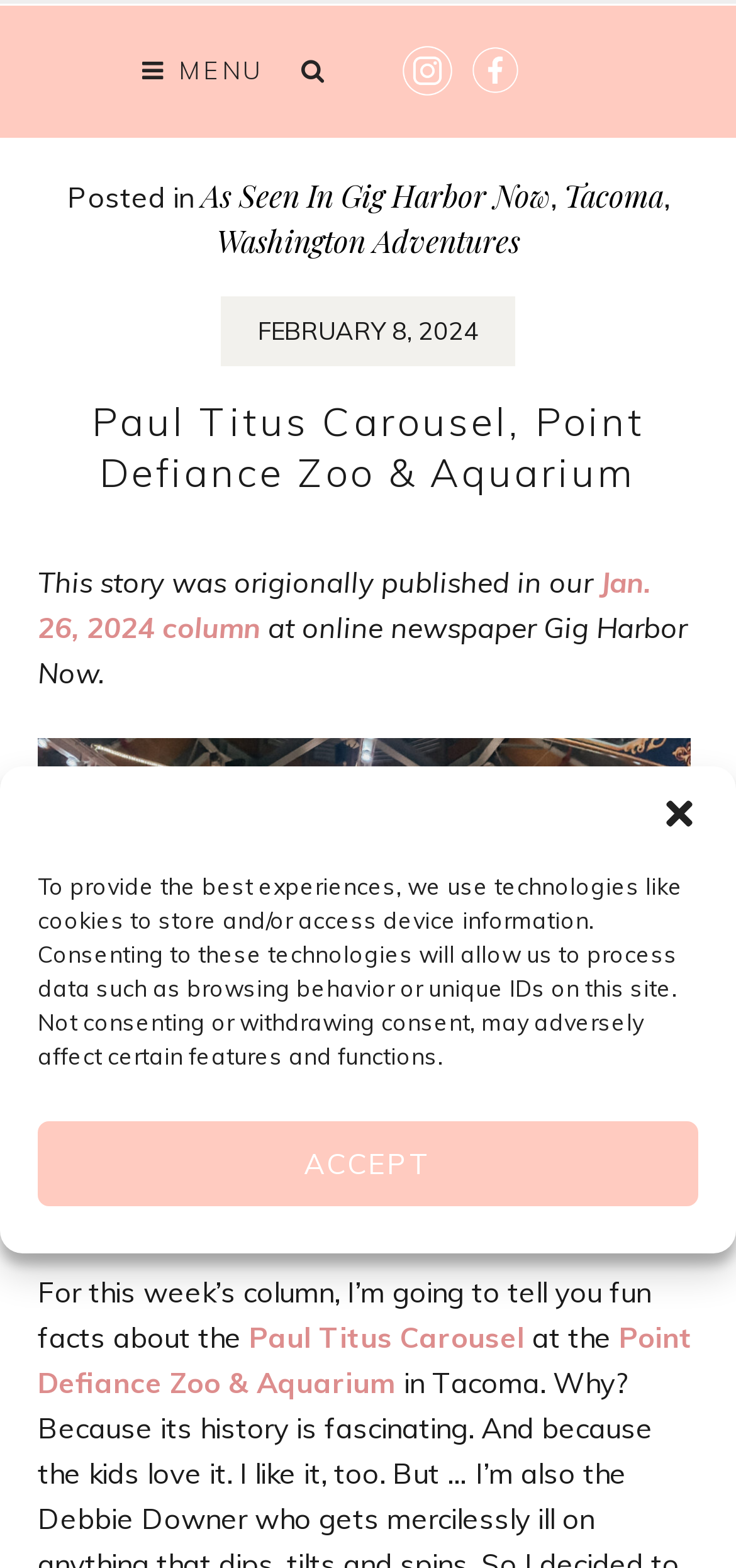Create an in-depth description of the webpage, covering main sections.

The webpage is about the Paul Titus Carousel at the Point Defiance Zoo & Aquarium in Tacoma, with a focus on its fun history. At the top of the page, there is a cookie consent dialog with a button to close it and a message explaining the use of technologies like cookies to store and access device information. Below the dialog, there are social media links to Instagram and Facebook, accompanied by their respective icons.

To the left of the social media links, there is a "MENU" text, and above it, a "SKIP TO CONTENT" link. Further to the left, there are links to "As Seen In Gig Harbor Now" and "Tacoma", separated by a comma. Below these links, there is a "Washington Adventures" link.

The main content of the page starts with a date "FEBRUARY 8, 2024" and a heading that reads "Paul Titus Carousel, Point Defiance Zoo & Aquarium". Below the heading, there is a text that explains that the story was originally published in a column at online newspaper Gig Harbor Now. The text continues to describe the Paul Titus Carousel, mentioning that it has a fun history where each animal has a name. There are links to "Paul Titus Carousel" and "Point Defiance Zoo & Aquarium" within the text.